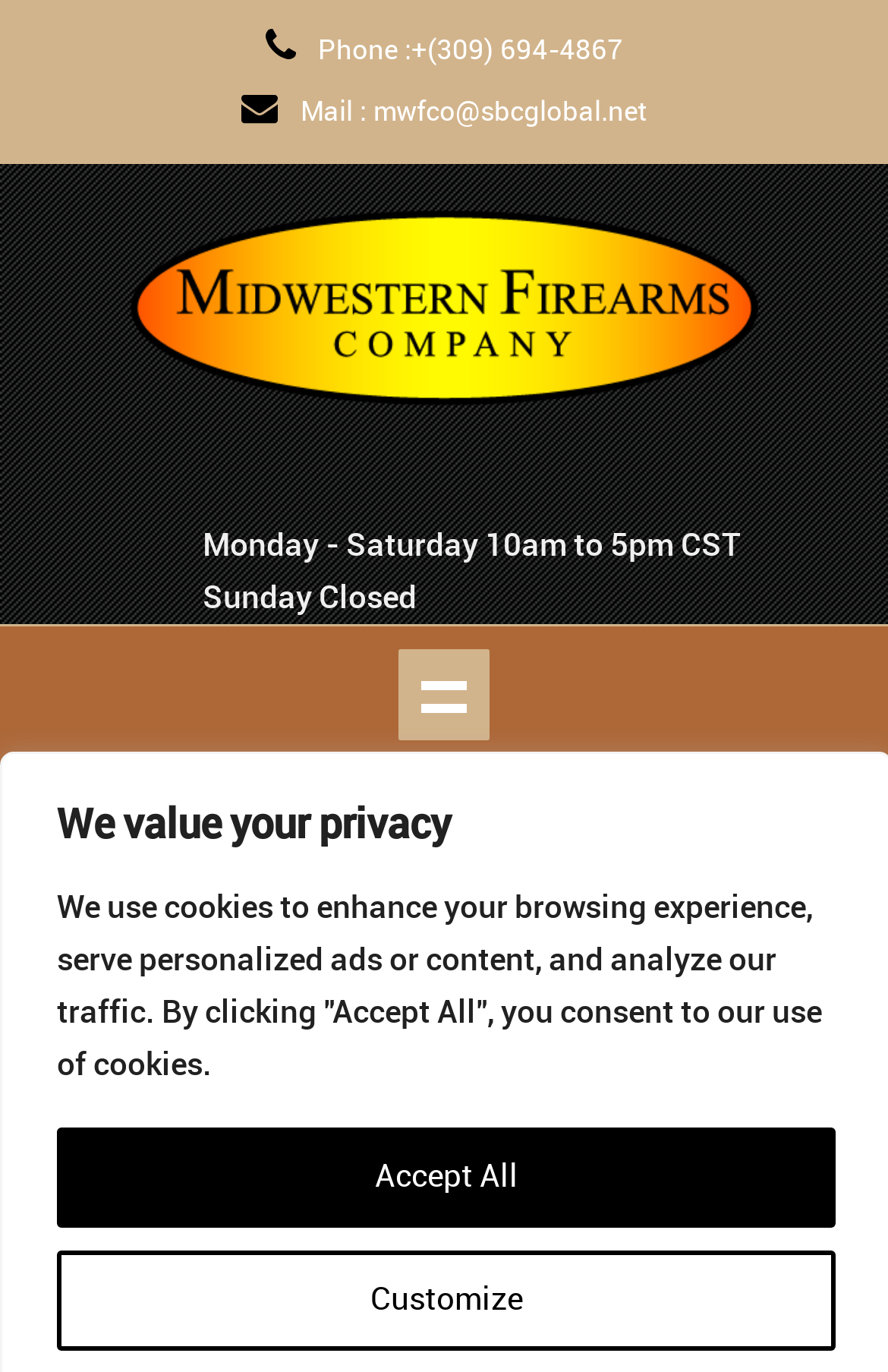Refer to the image and answer the question with as much detail as possible: How can I contact Midwestern Firearms via email?

I found the email address by looking at the link element with the OCR text ' Mail : mwfco@sbcglobal.net' which is located at the top of the webpage.